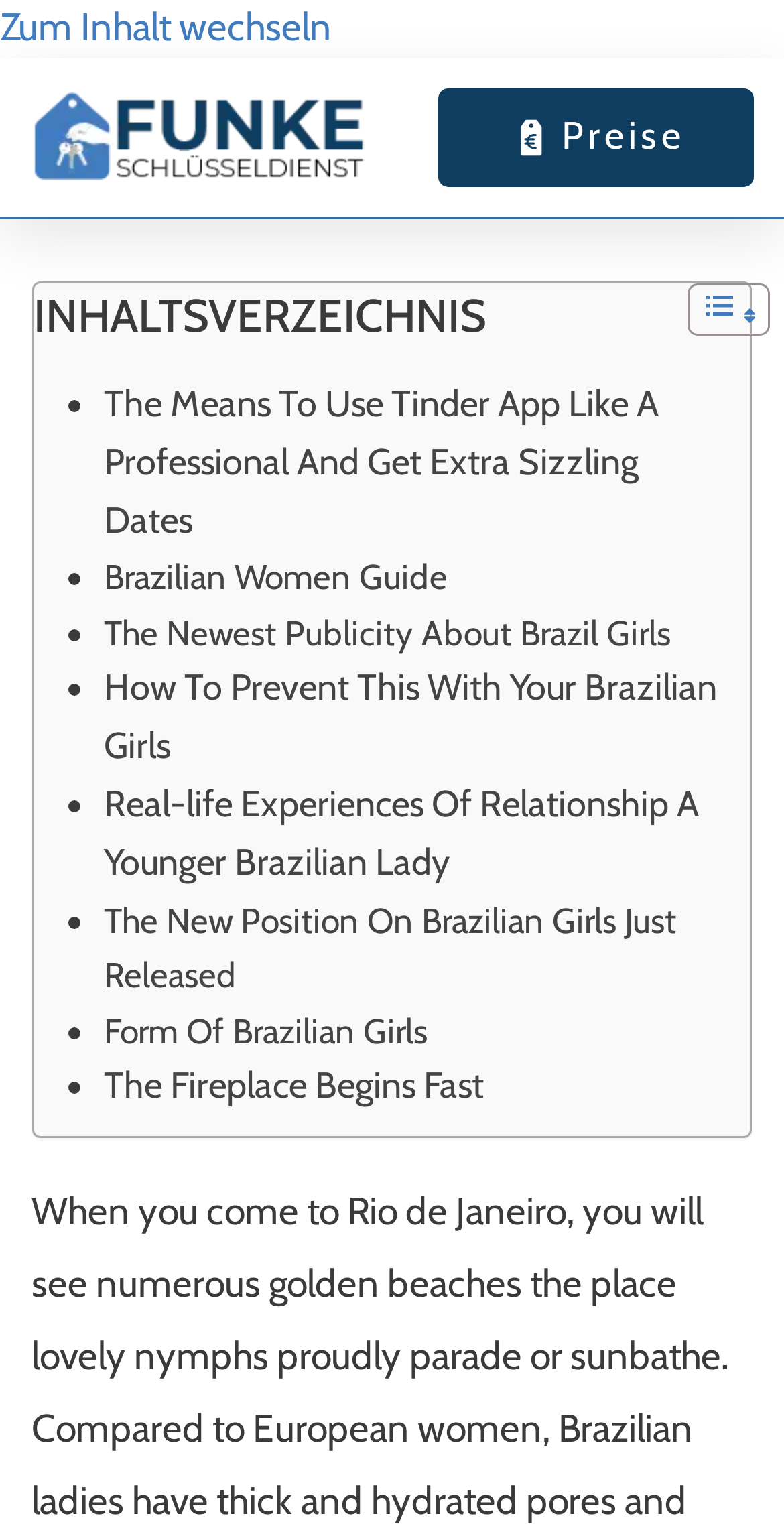Analyze the image and answer the question with as much detail as possible: 
How many images are on the webpage?

I searched the webpage for images and found three images in total. One image is located near the 'Preise' link, and the other two images are located in the table of contents section.